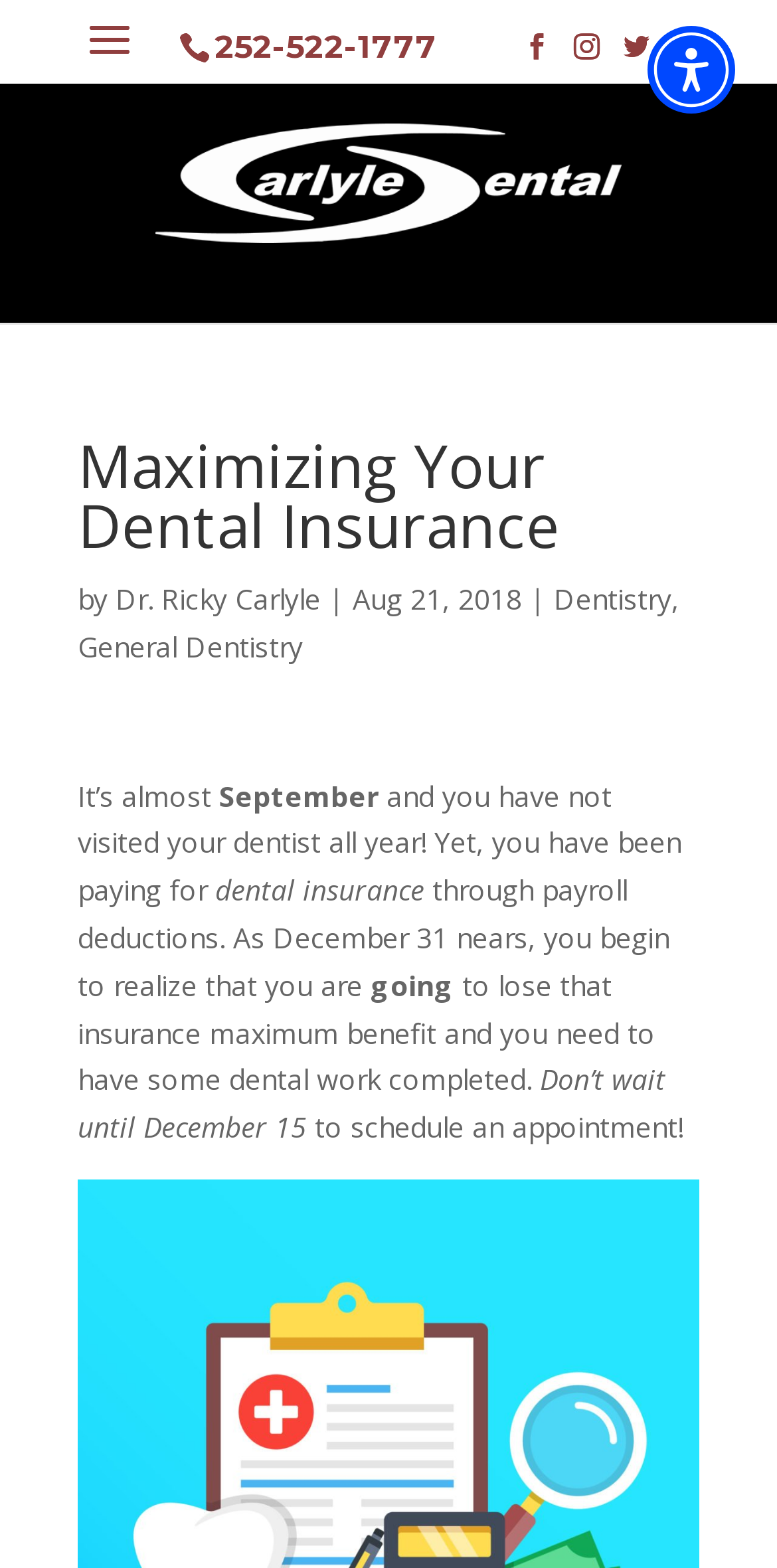Locate the bounding box coordinates of the area to click to fulfill this instruction: "Open accessibility menu". The bounding box should be presented as four float numbers between 0 and 1, in the order [left, top, right, bottom].

[0.833, 0.017, 0.946, 0.072]